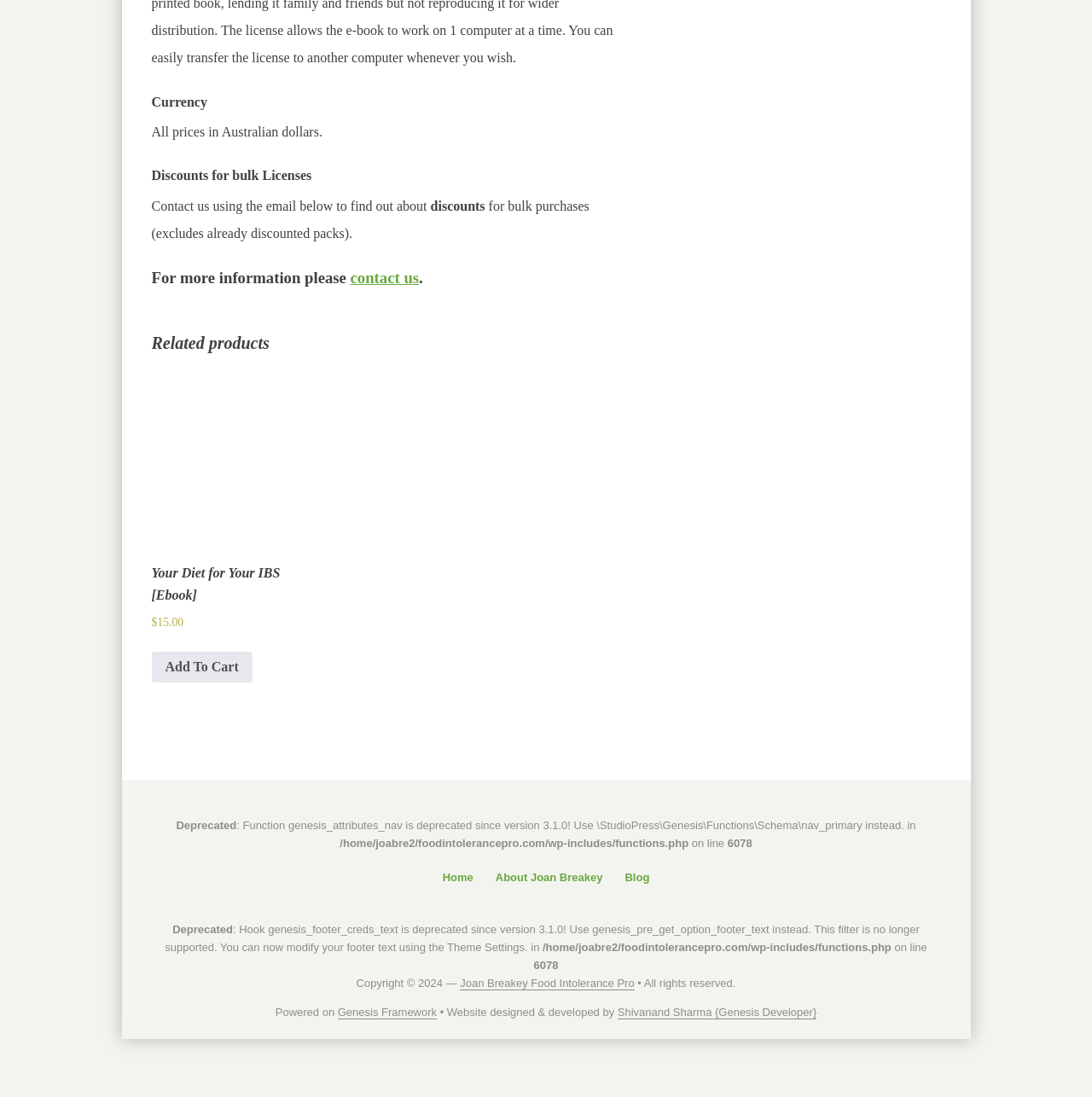Determine the bounding box coordinates of the clickable element to complete this instruction: "View related products". Provide the coordinates in the format of four float numbers between 0 and 1, [left, top, right, bottom].

[0.139, 0.3, 0.861, 0.326]